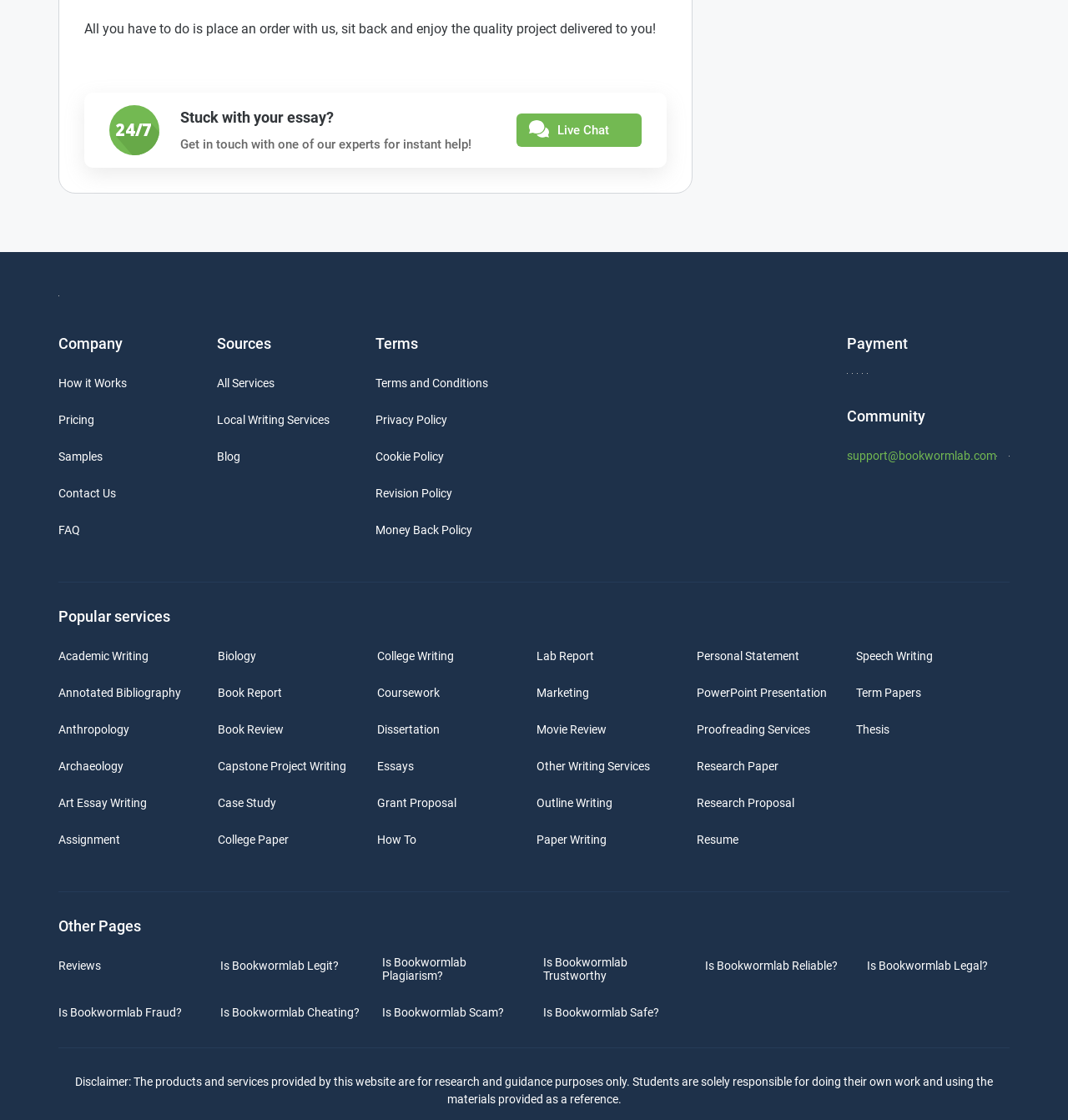Identify the bounding box coordinates for the element you need to click to achieve the following task: "Contact us". Provide the bounding box coordinates as four float numbers between 0 and 1, in the form [left, top, right, bottom].

[0.055, 0.434, 0.109, 0.446]